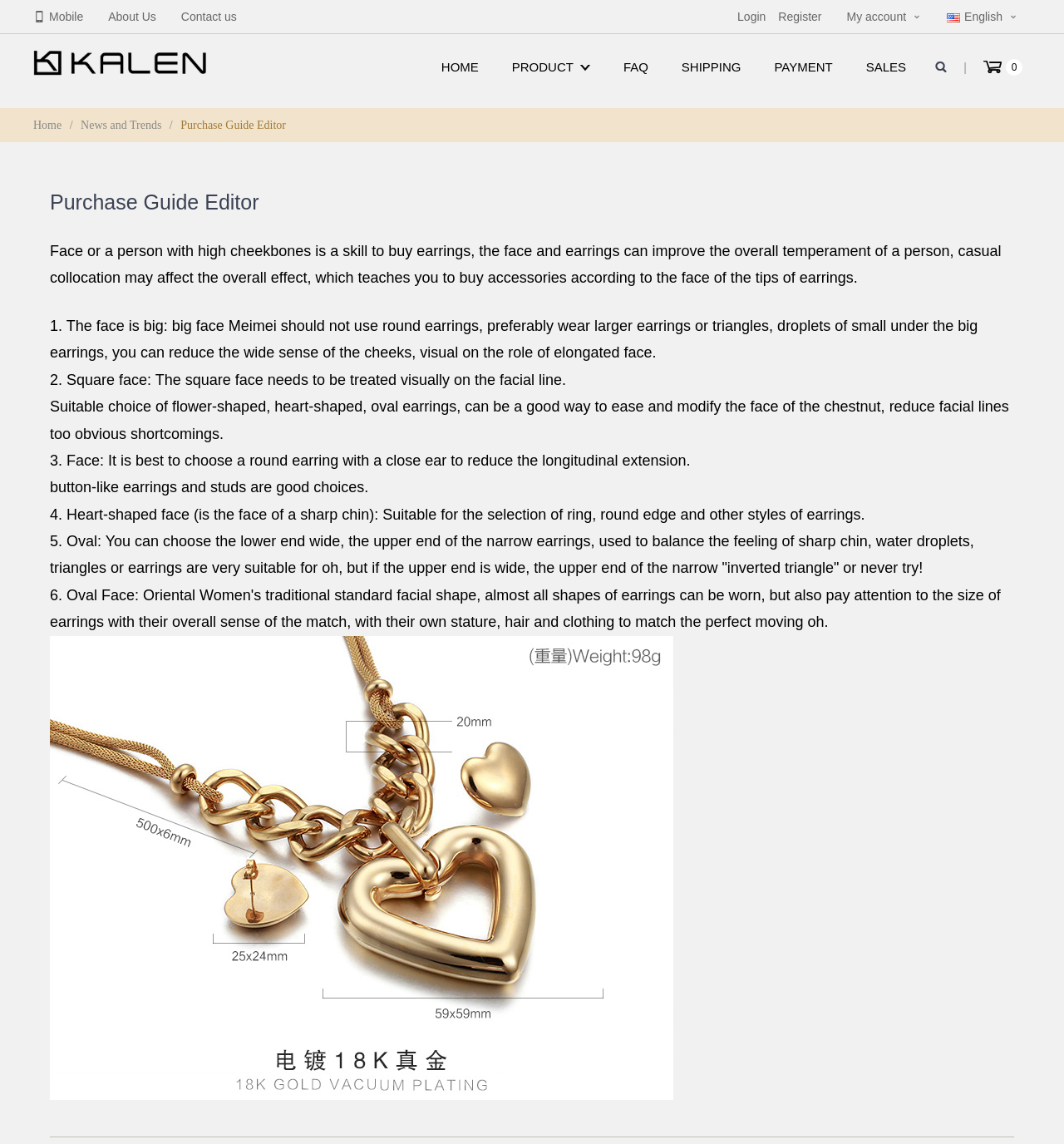Locate the coordinates of the bounding box for the clickable region that fulfills this instruction: "Book a free consultation".

None